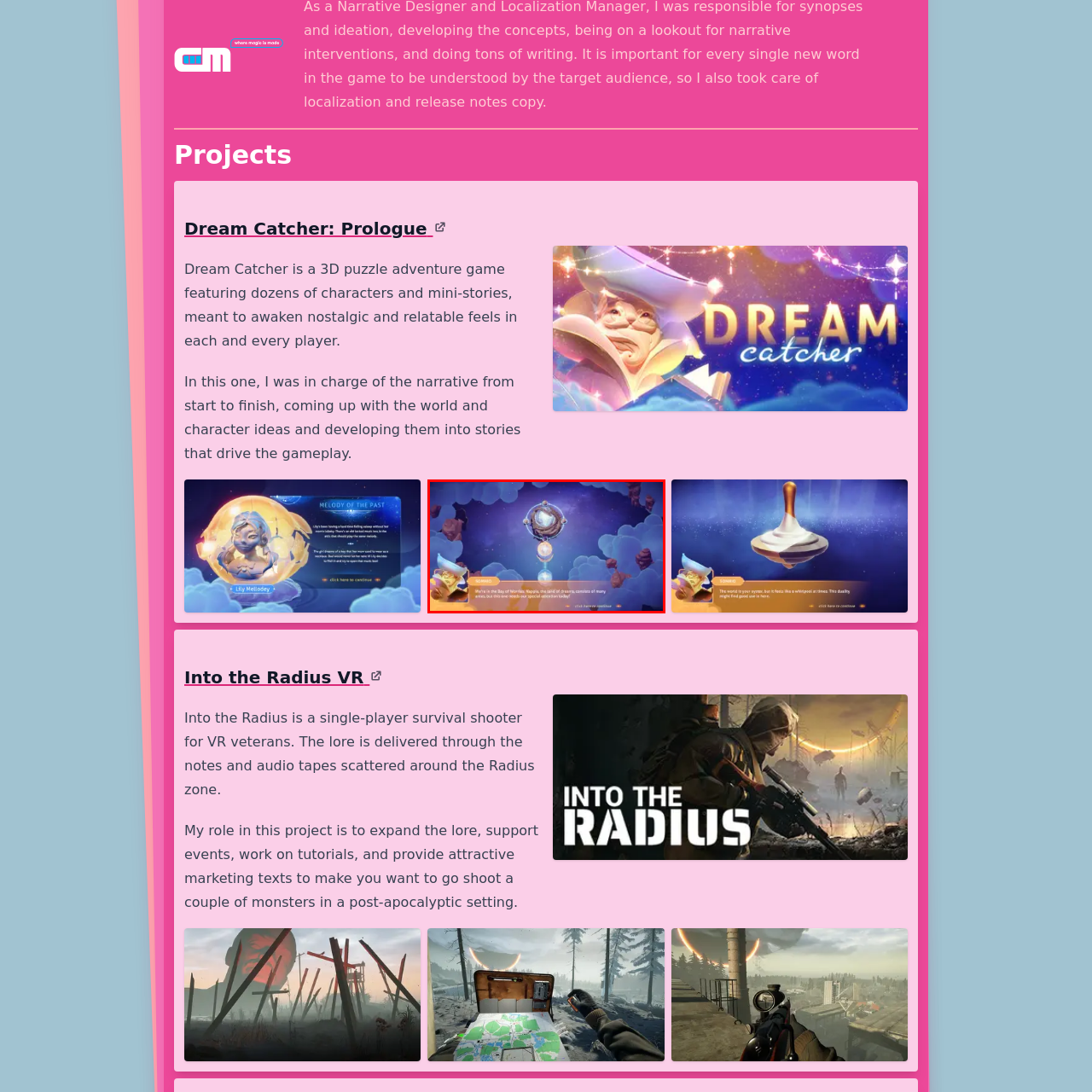What is the Bay of Norlian described as?
Focus on the visual details within the red bounding box and provide an in-depth answer based on your observations.

The Bay of Norlian is described as a land of dreams, comprising numerous environments full of adventures, as stated in the character SOMMO's dialogue.